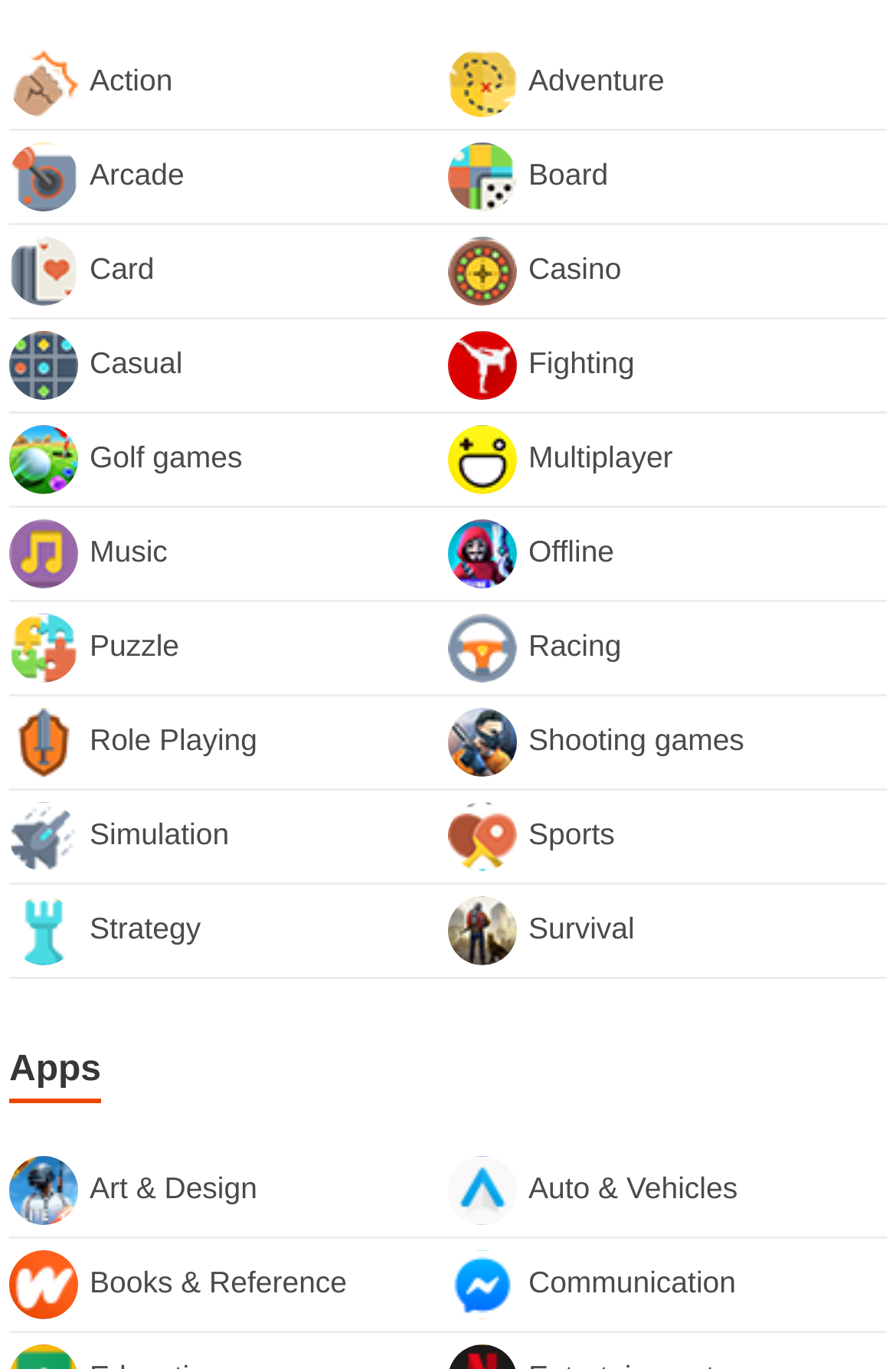Find the bounding box coordinates of the clickable area that will achieve the following instruction: "Check out Simulation games".

[0.01, 0.578, 0.5, 0.647]